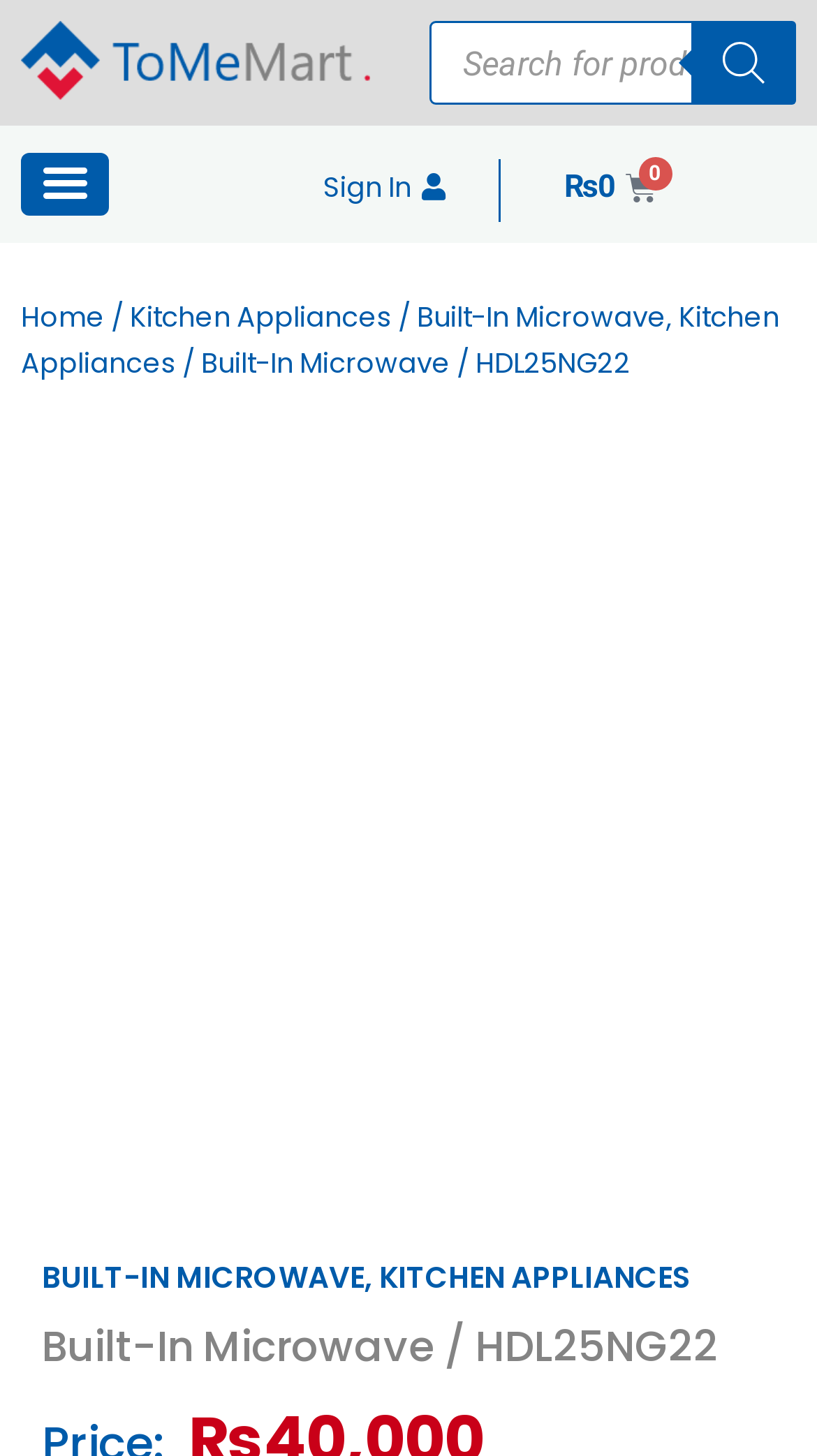Can you specify the bounding box coordinates for the region that should be clicked to fulfill this instruction: "View cart".

[0.611, 0.109, 0.804, 0.152]